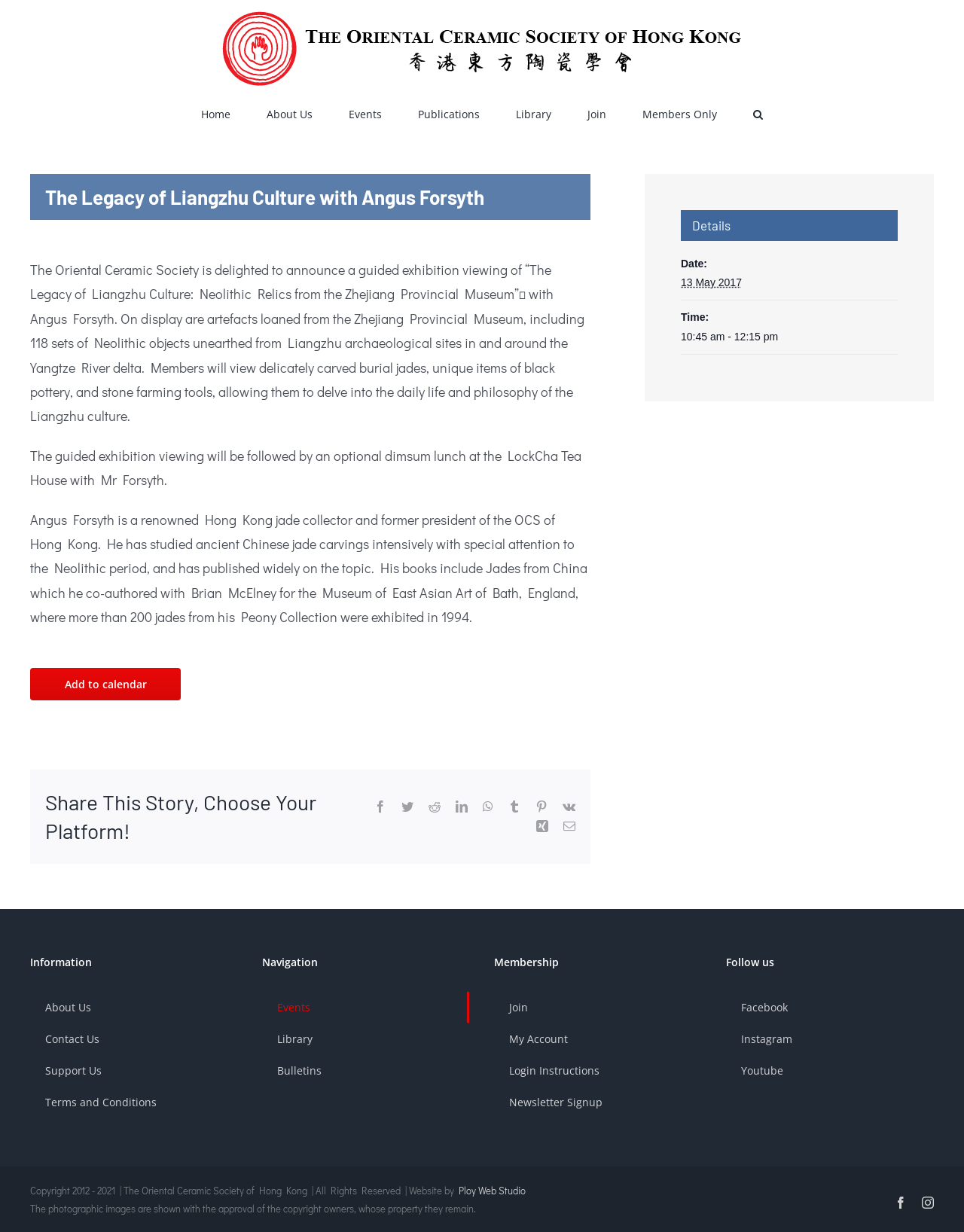Please locate the bounding box coordinates of the element that needs to be clicked to achieve the following instruction: "Add the event to calendar". The coordinates should be four float numbers between 0 and 1, i.e., [left, top, right, bottom].

[0.067, 0.55, 0.152, 0.561]